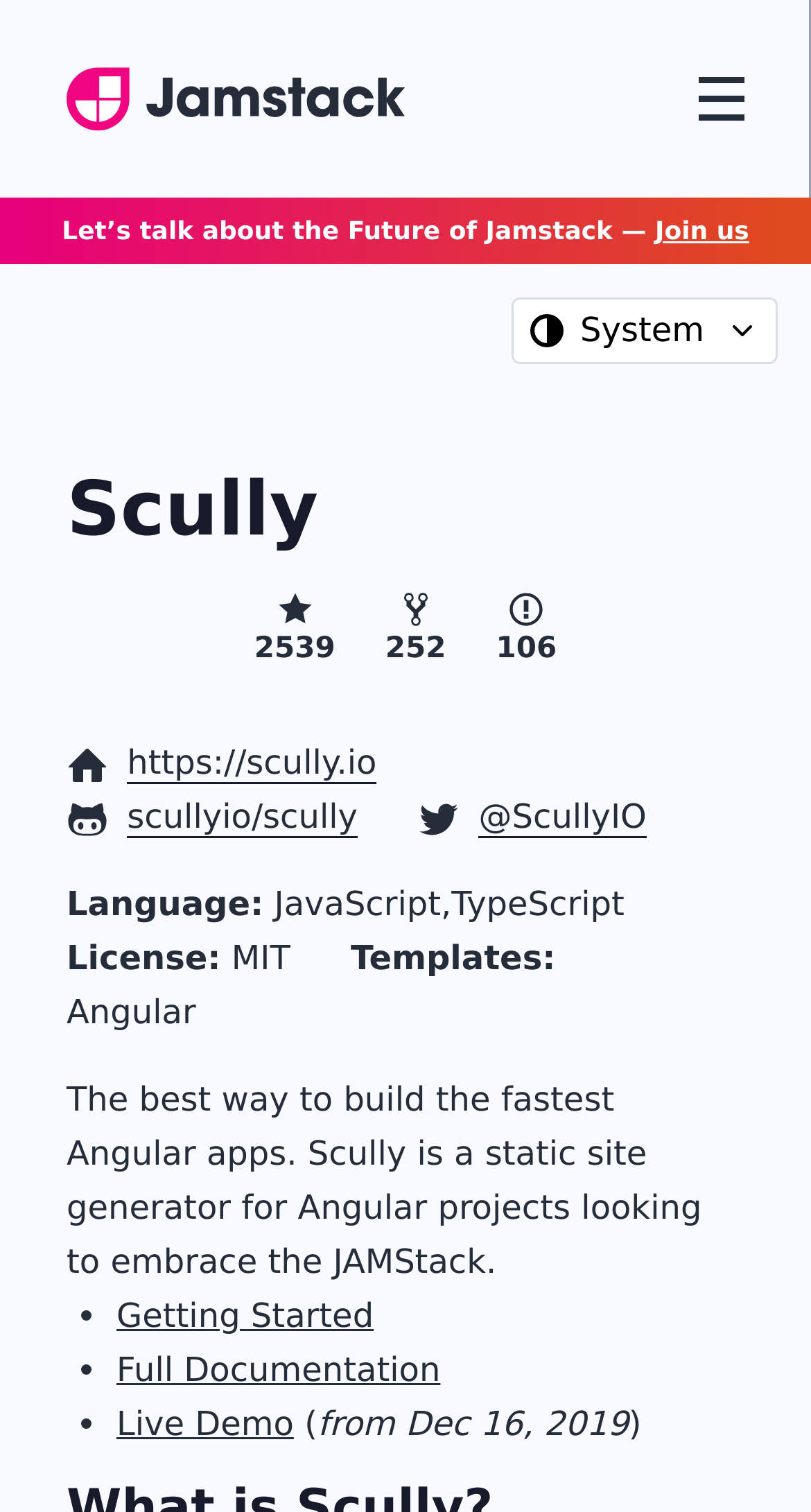Please identify the coordinates of the bounding box for the clickable region that will accomplish this instruction: "Click on the Jamstack link".

[0.082, 0.0, 0.915, 0.131]